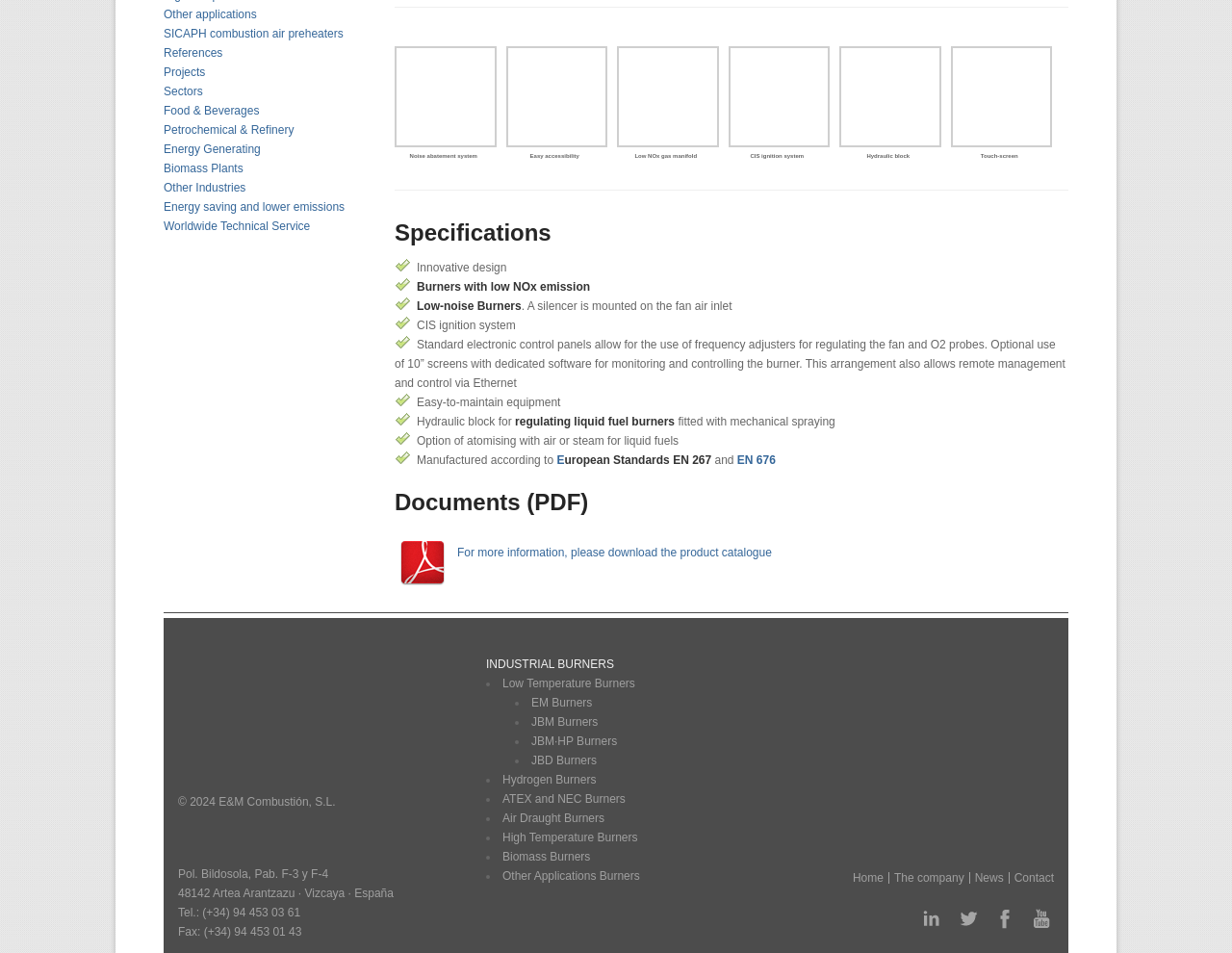Indicate the bounding box coordinates of the clickable region to achieve the following instruction: "Check 'Energy saving and lower emissions'."

[0.133, 0.21, 0.28, 0.225]